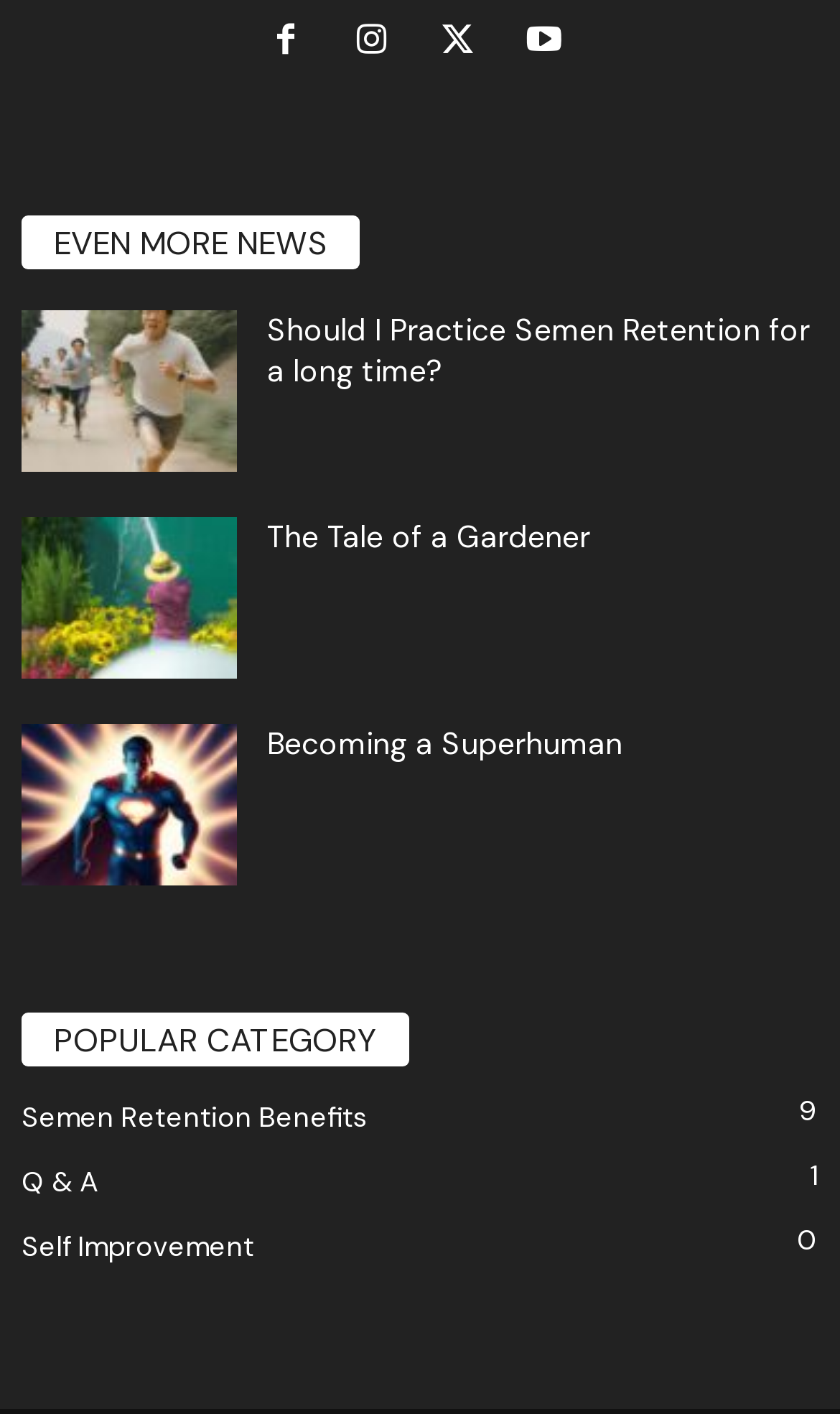From the screenshot, find the bounding box of the UI element matching this description: "Q & A1". Supply the bounding box coordinates in the form [left, top, right, bottom], each a float between 0 and 1.

[0.026, 0.823, 0.118, 0.849]